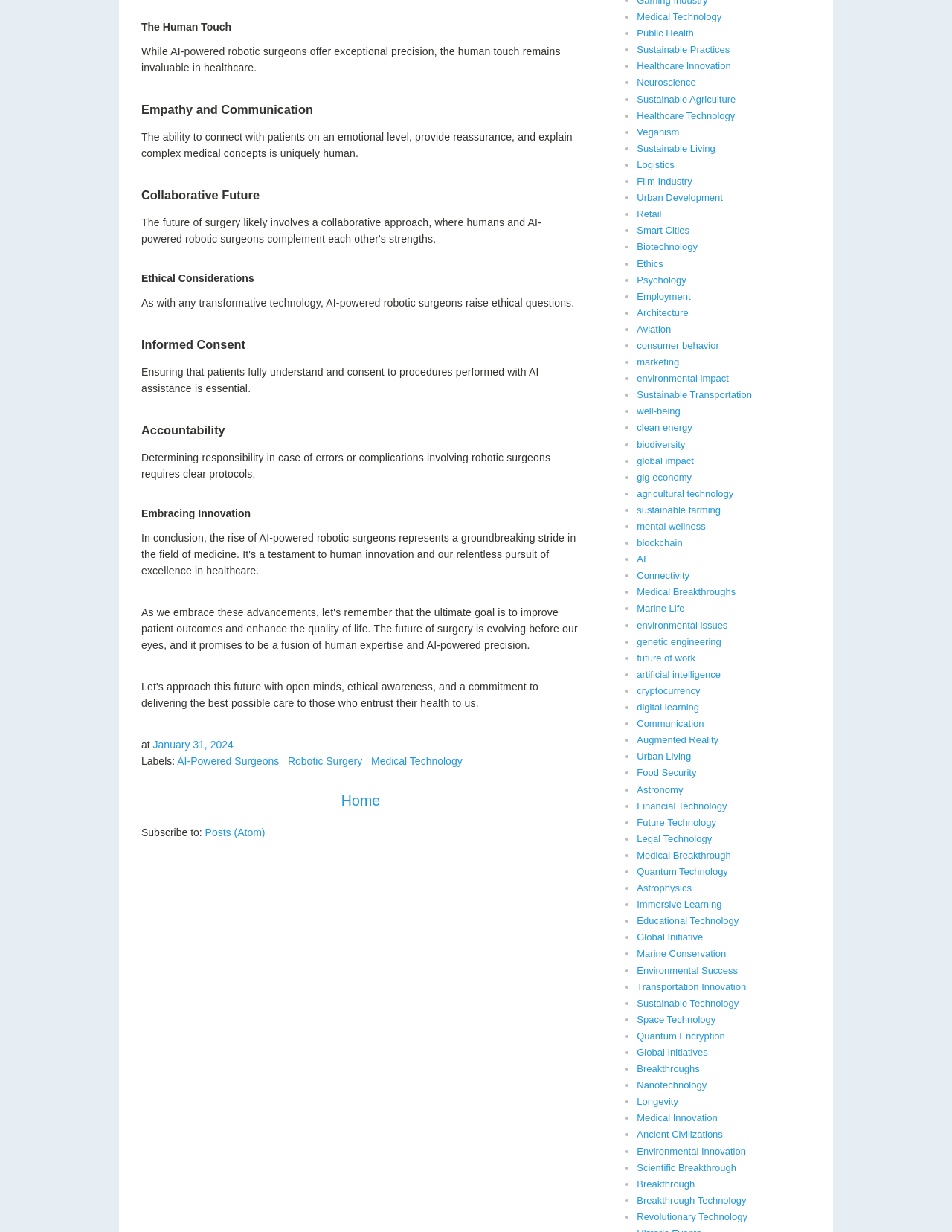What are the categories of topics listed at the bottom of the webpage?
Using the visual information from the image, give a one-word or short-phrase answer.

Various healthcare and technology topics